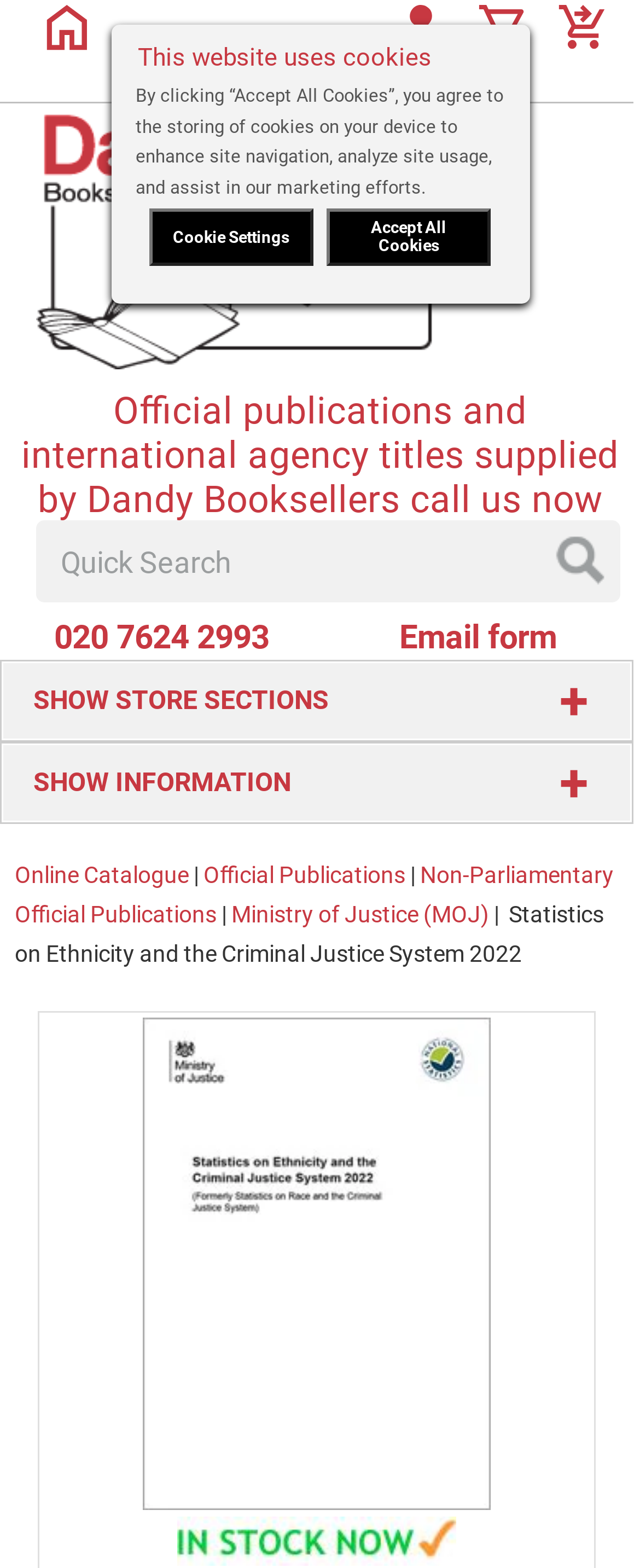Locate the bounding box coordinates of the element to click to perform the following action: 'search for a publication'. The coordinates should be given as four float values between 0 and 1, in the form of [left, top, right, bottom].

[0.082, 0.332, 0.769, 0.384]